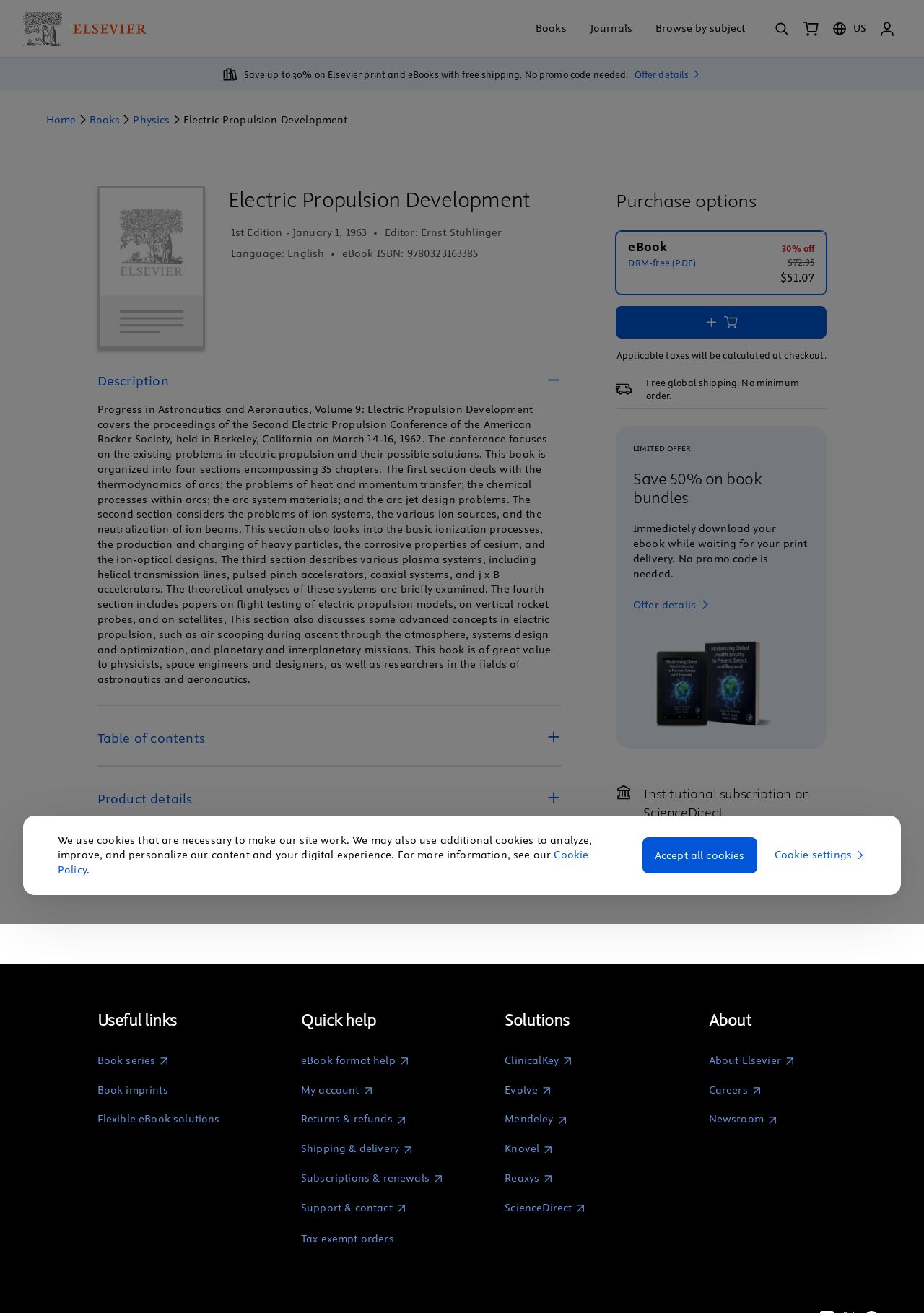Write an exhaustive caption that covers the webpage's main aspects.

This webpage is an online bookstore page for "Electric Propulsion Development - 1st Edition" on Elsevier Shop. At the top, there is a navigation bar with links to "Books", "Journals", and "Browse by subject". On the top right, there is a search bar and a shopping cart icon. Below the navigation bar, there is a banner announcing a limited-time offer of up to 30% off on Elsevier print and eBooks with free shipping.

The main content of the page is divided into two sections. On the left, there is a sidebar with a heading "Electric Propulsion Development" and information about the book, including the editor, language, and eBook ISBN. Below this, there is an image of the book cover.

On the right, there is a section with a heading "Purchase options" that lists the available formats, including DRM-free (PDF) and eBook. There is an "Add to cart" button and a link to "Offer details". Below this, there is a section with a heading "Book Description" that provides a detailed summary of the book's content. There are also buttons to expand or collapse sections for "Table of contents" and "Product details".

Further down the page, there is a section with a heading "Institutional subscription on ScienceDirect" that provides information about institutional subscription options. There is also a link to "Request a sales quote".

At the bottom of the page, there is a navigation section with links to "Useful links" and "Support", including links to book series, book imprints, and flexible eBook solutions, as well as quick help links to eBook format help, my account, returns & refunds, and shipping & delivery.